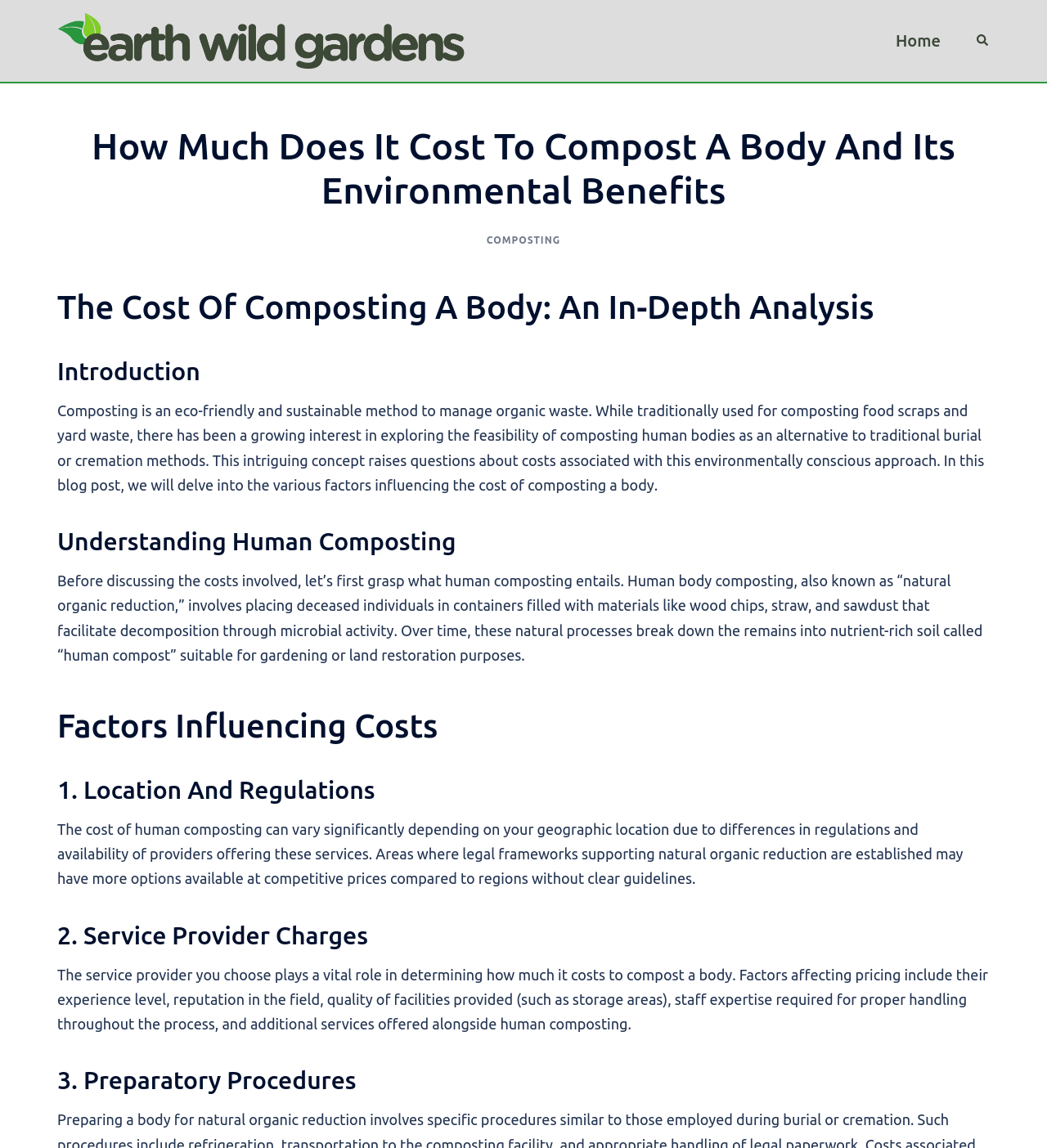What is human composting?
With the help of the image, please provide a detailed response to the question.

According to the webpage, human composting, also known as 'natural organic reduction', involves placing deceased individuals in containers filled with materials that facilitate decomposition through microbial activity.